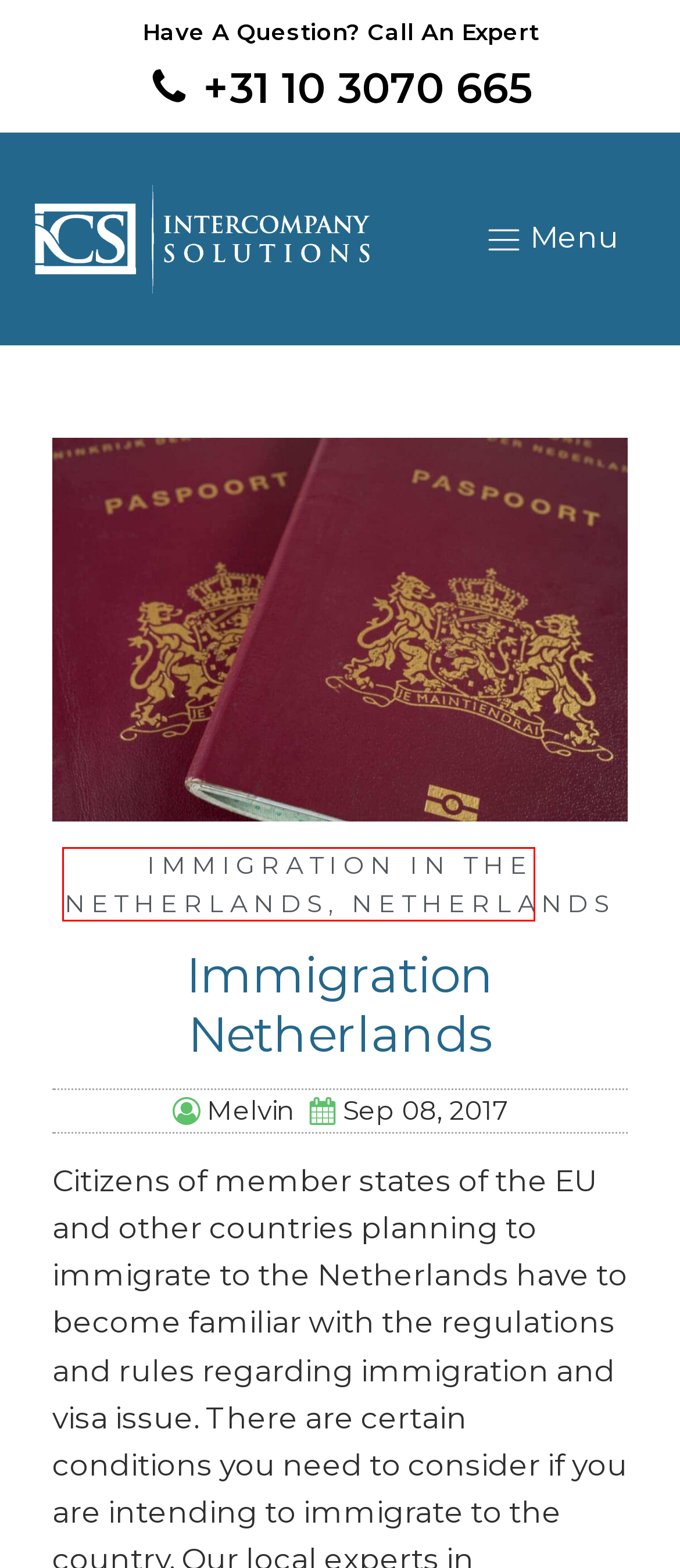Review the screenshot of a webpage that includes a red bounding box. Choose the webpage description that best matches the new webpage displayed after clicking the element within the bounding box. Here are the candidates:
A. Category: Netherlands - Intercompany Solutions
B. Author: Melvin - Intercompany Solutions
C. Waar kunnen we u mee helpen? | IND
D. Tax treaty denounced between the Netherlands and Russia
E. Vies on-the-Web - European Commission
F. Bedrijfsinformatie bestellen
G. Dutch legislation related to foreign investments
H. Category: Immigration in the Netherlands - Intercompany Solutions

H